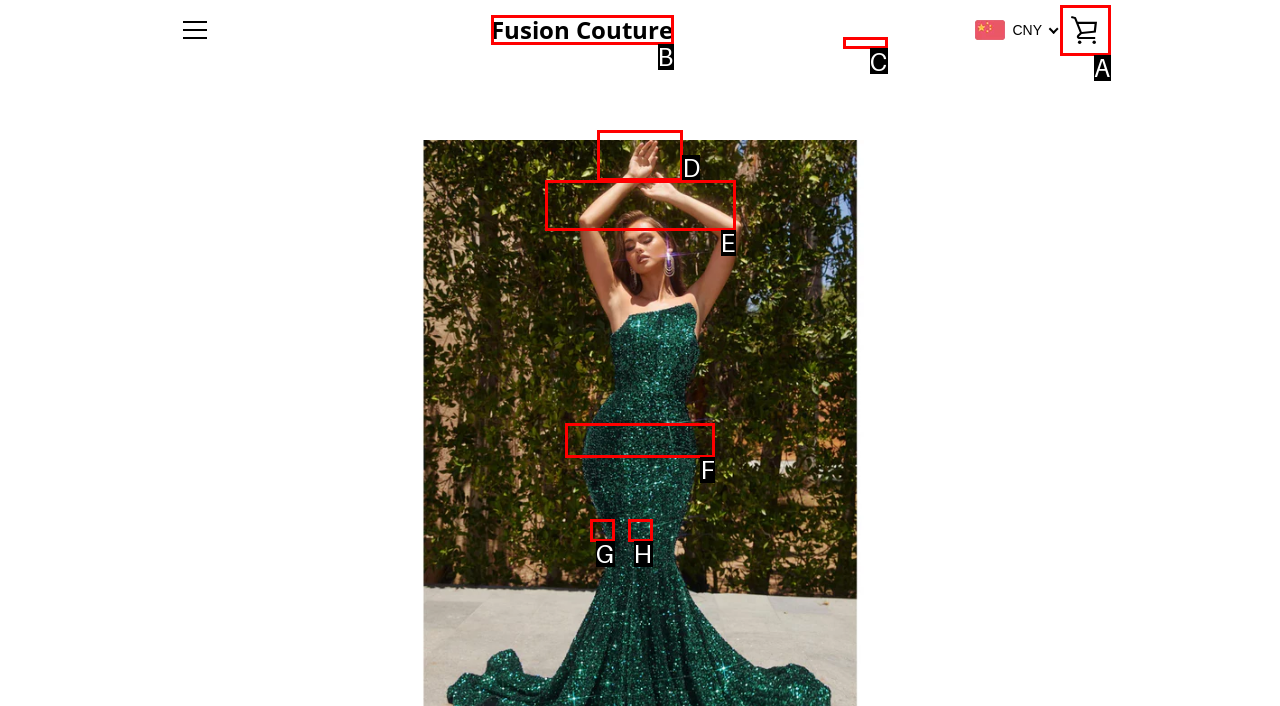Specify which HTML element I should click to complete this instruction: Select the US Dollar currency Answer with the letter of the relevant option.

C